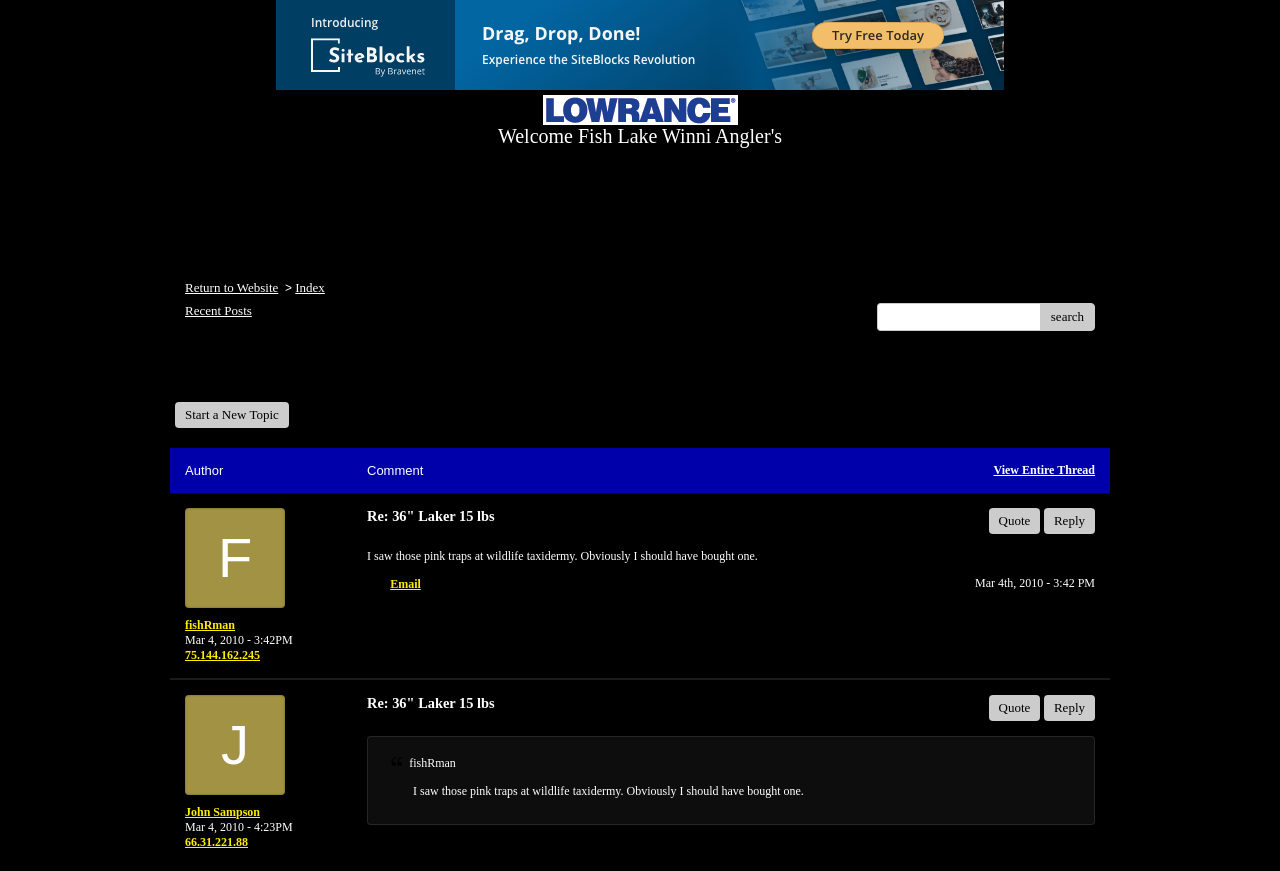Can you identify the bounding box coordinates of the clickable region needed to carry out this instruction: 'Search for a topic'? The coordinates should be four float numbers within the range of 0 to 1, stated as [left, top, right, bottom].

[0.685, 0.348, 0.848, 0.38]